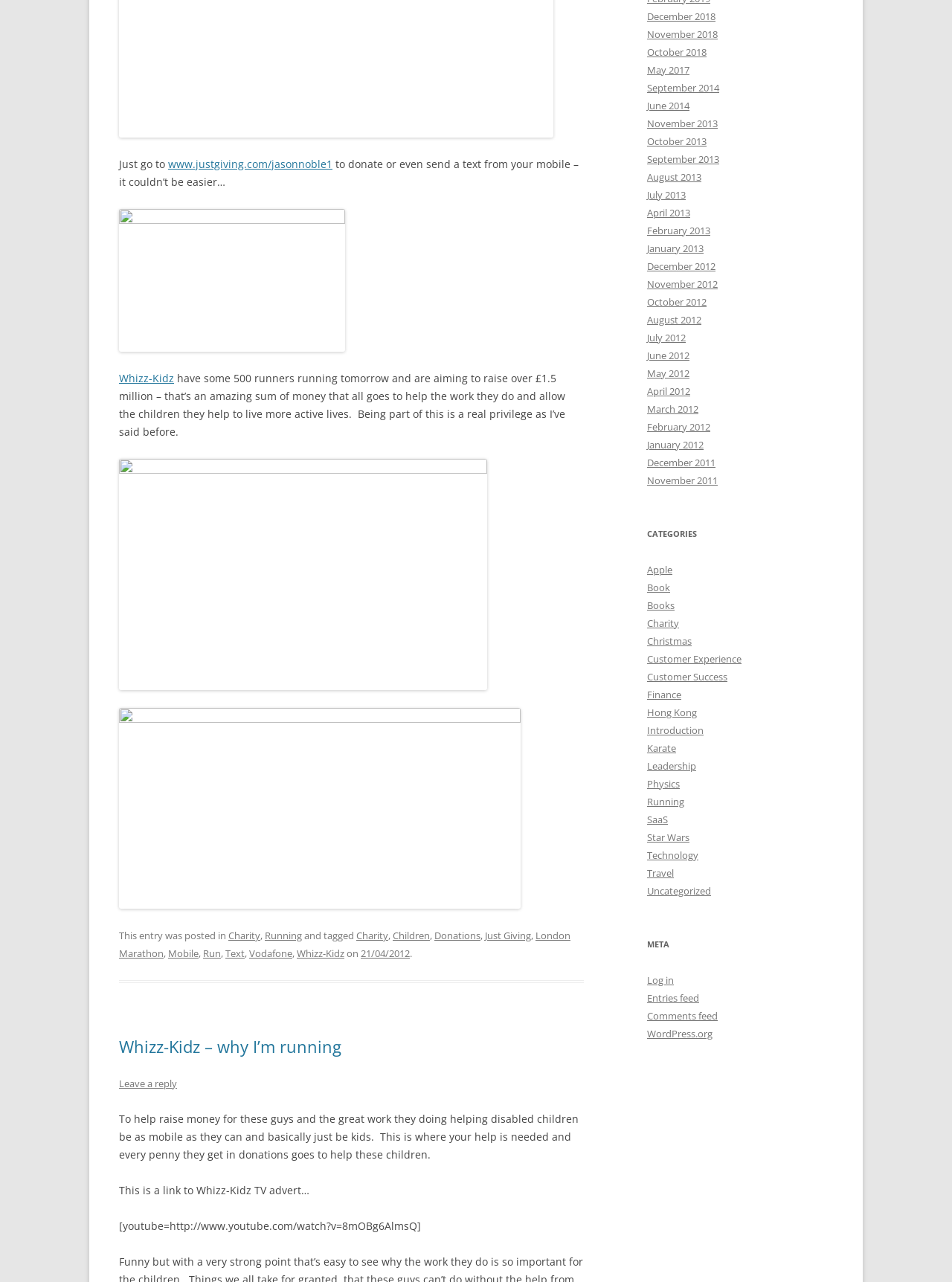Please identify the bounding box coordinates of the element I need to click to follow this instruction: "View the 'PORTFOLIO'".

None